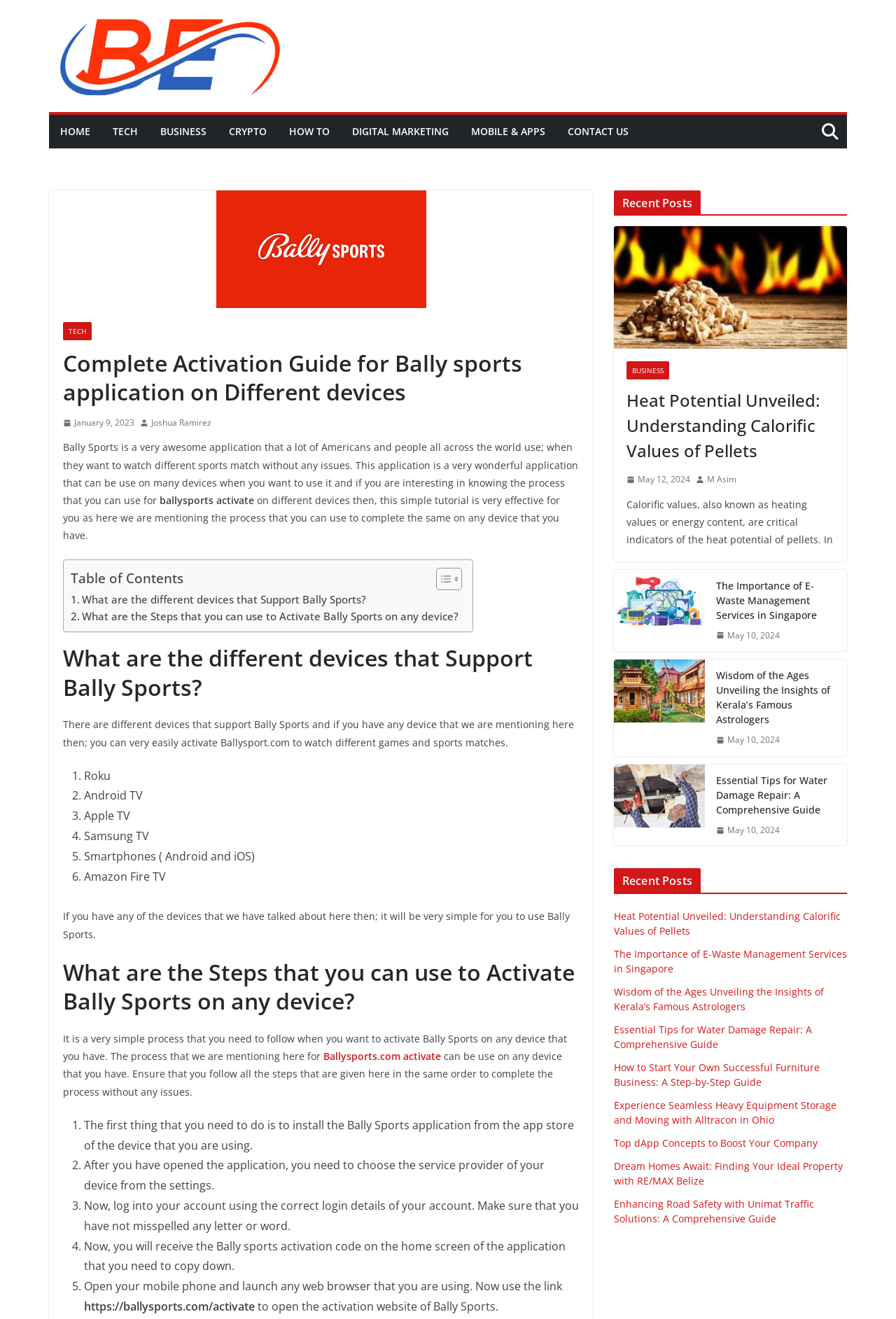Please mark the bounding box coordinates of the area that should be clicked to carry out the instruction: "Read the Legislative History Report".

None